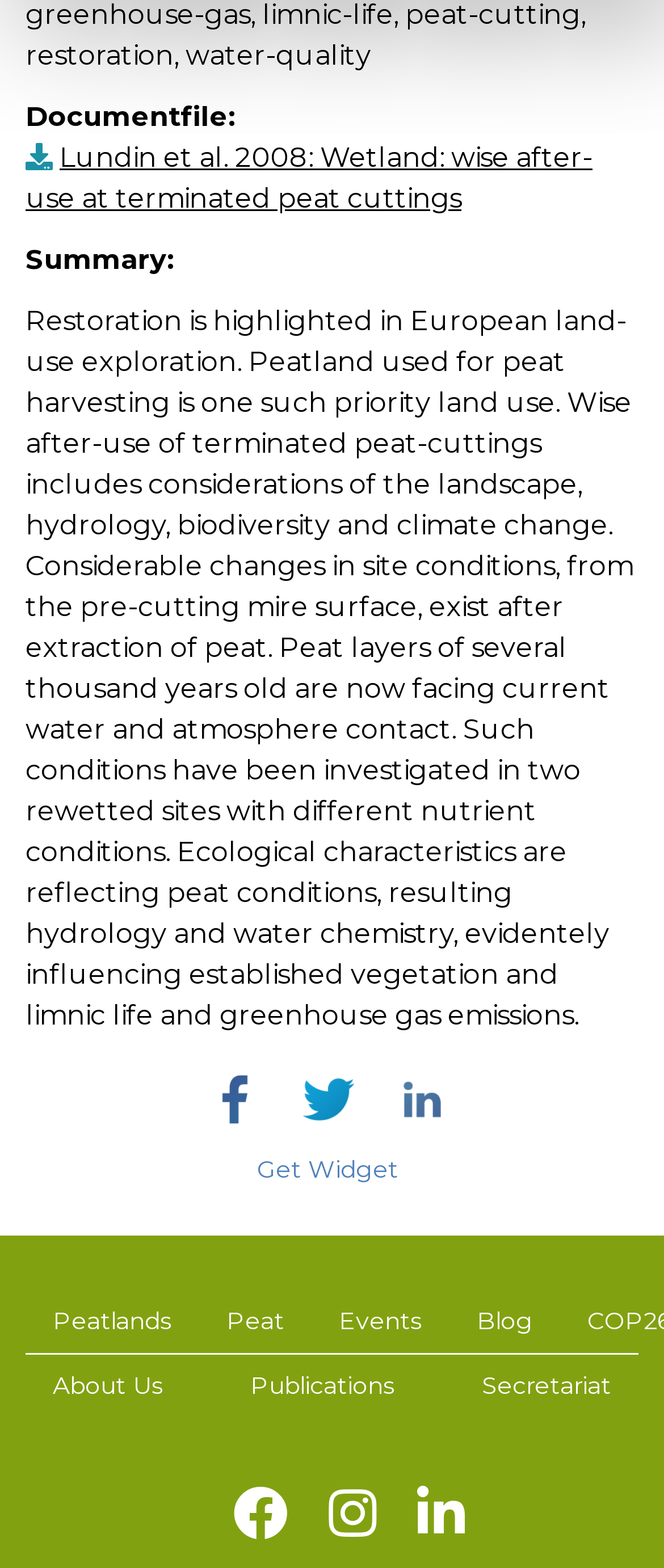How many social media links are available?
Please elaborate on the answer to the question with detailed information.

The social media links can be found at the bottom of the webpage, and there are three links: 'Facebook', 'Twitter', and 'LinkedIn'.